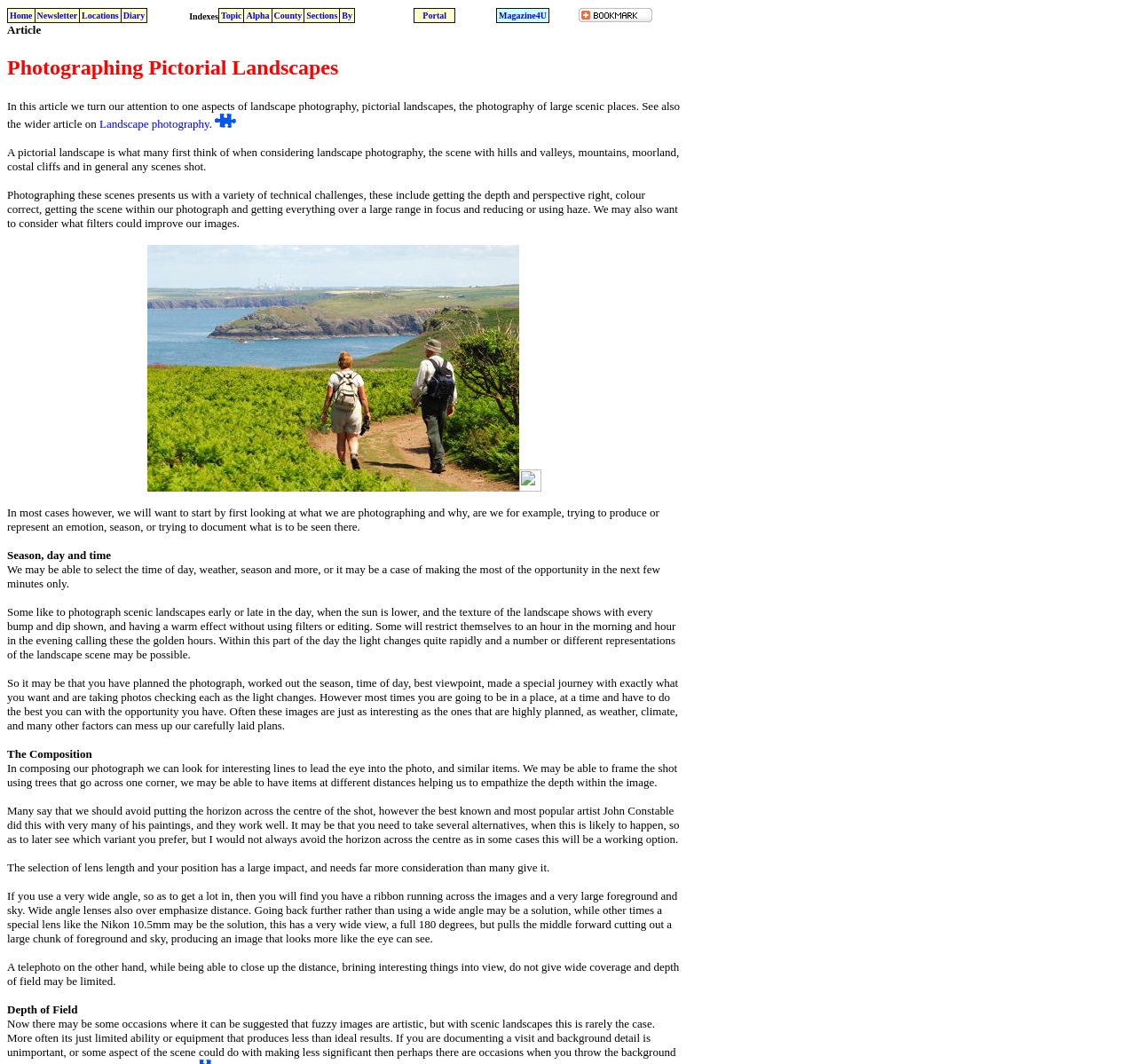Extract the bounding box coordinates for the HTML element that matches this description: "Locations". The coordinates should be four float numbers between 0 and 1, i.e., [left, top, right, bottom].

[0.072, 0.01, 0.104, 0.019]